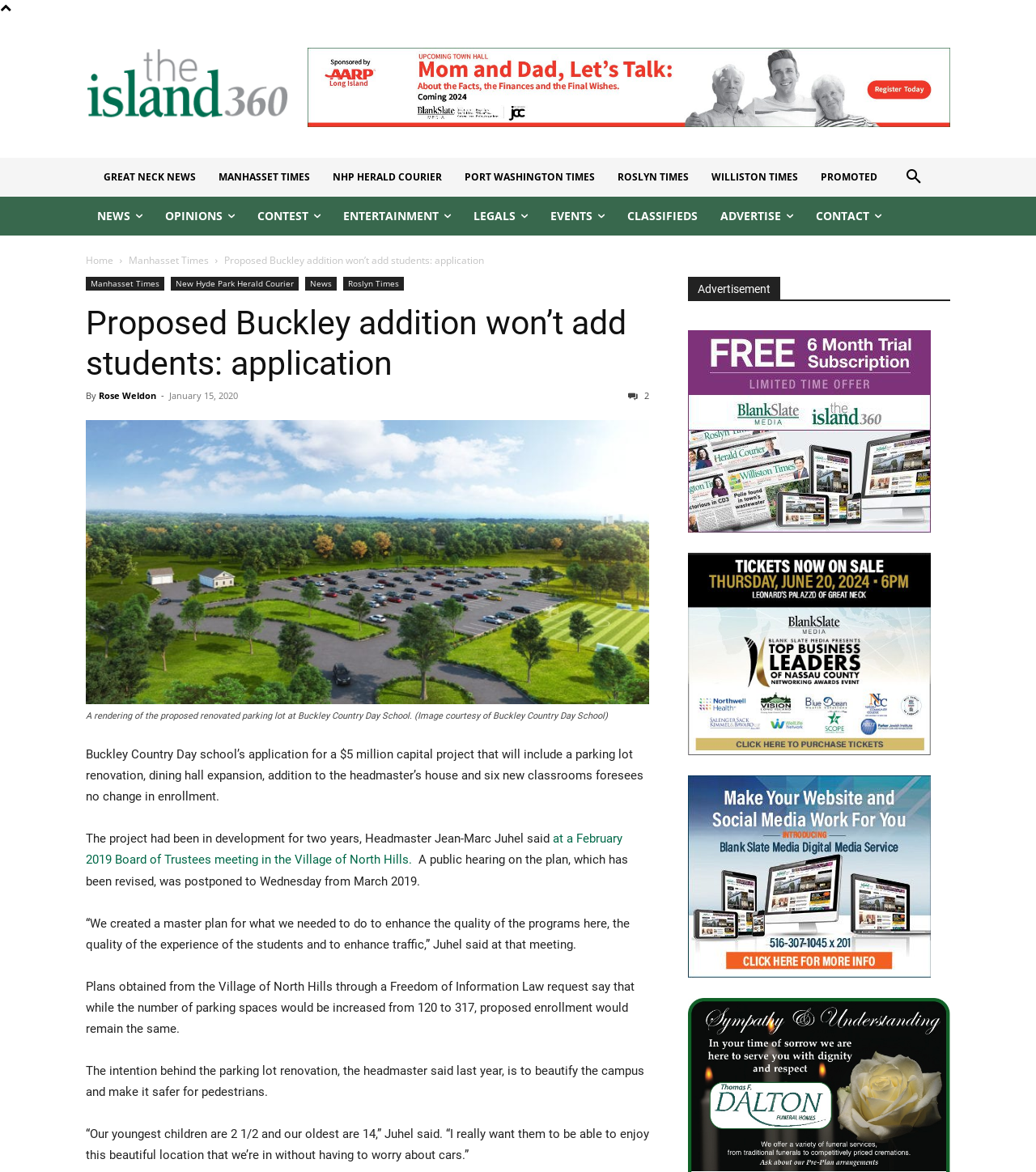Please identify the bounding box coordinates of the element's region that I should click in order to complete the following instruction: "click here to join the discord". The bounding box coordinates consist of four float numbers between 0 and 1, i.e., [left, top, right, bottom].

None